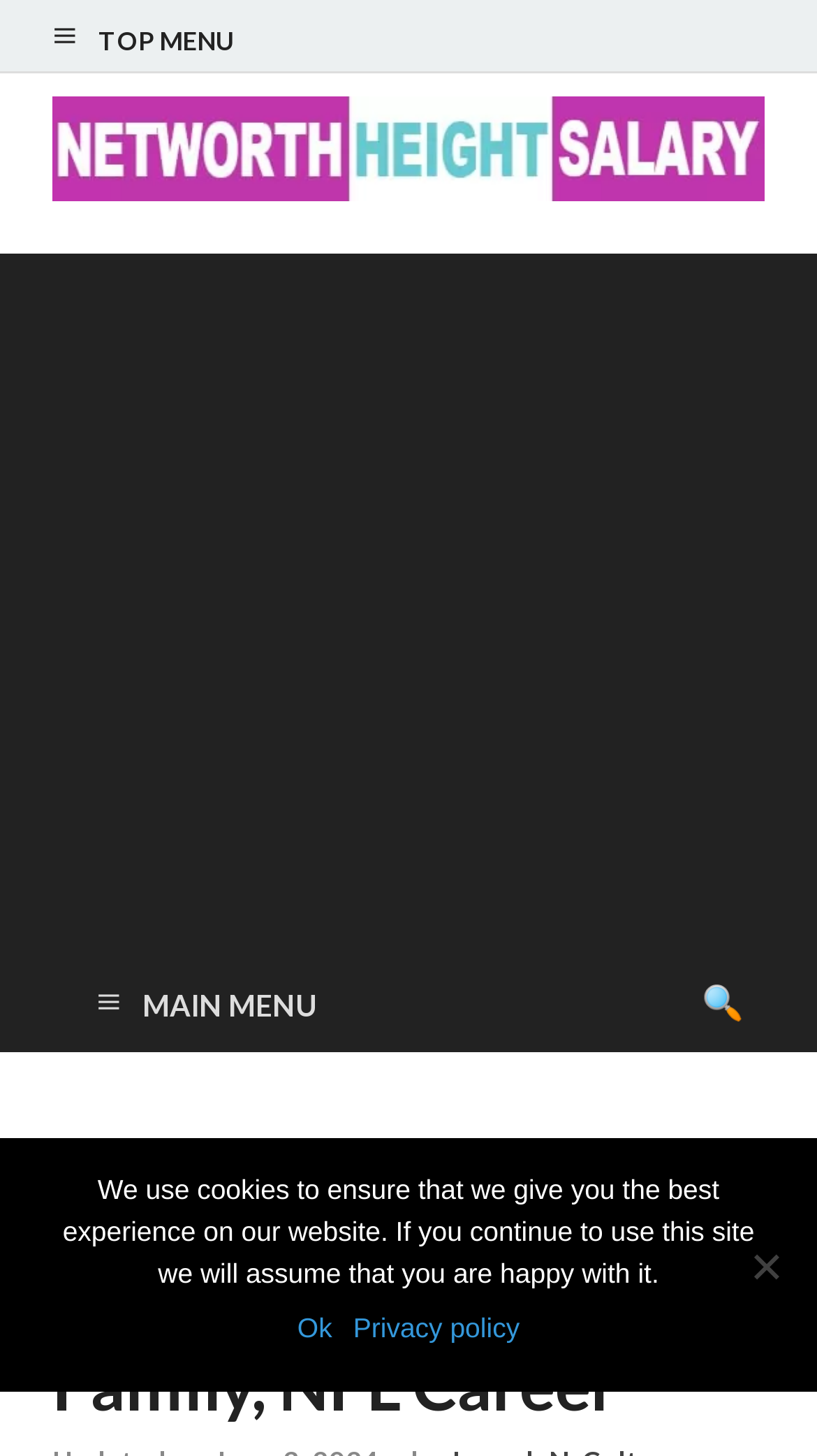Provide the bounding box coordinates of the UI element this sentence describes: "parent_node: Comment * name="comment"".

None